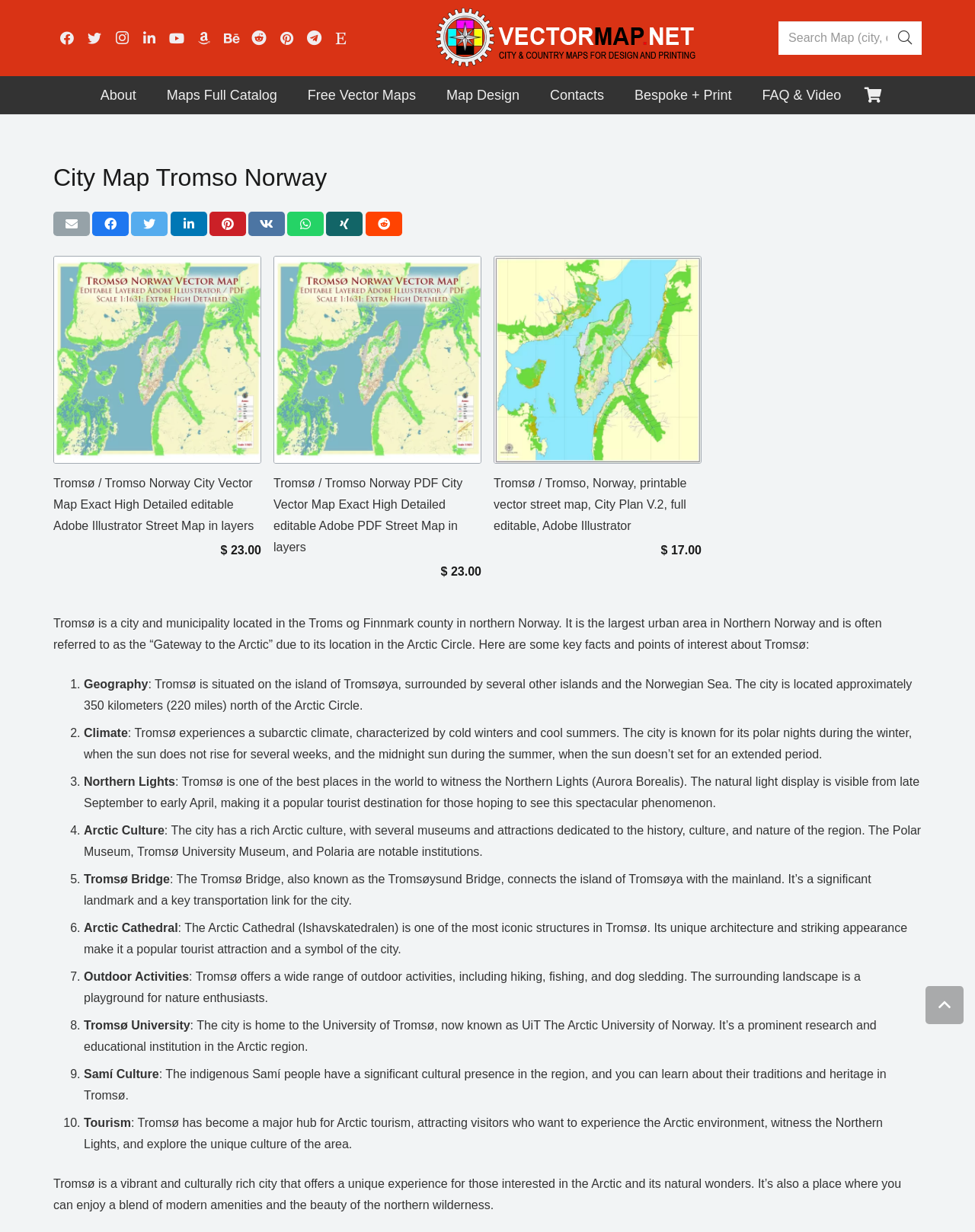Identify the bounding box coordinates for the element that needs to be clicked to fulfill this instruction: "Check the FAQ and video". Provide the coordinates in the format of four float numbers between 0 and 1: [left, top, right, bottom].

[0.766, 0.062, 0.878, 0.093]